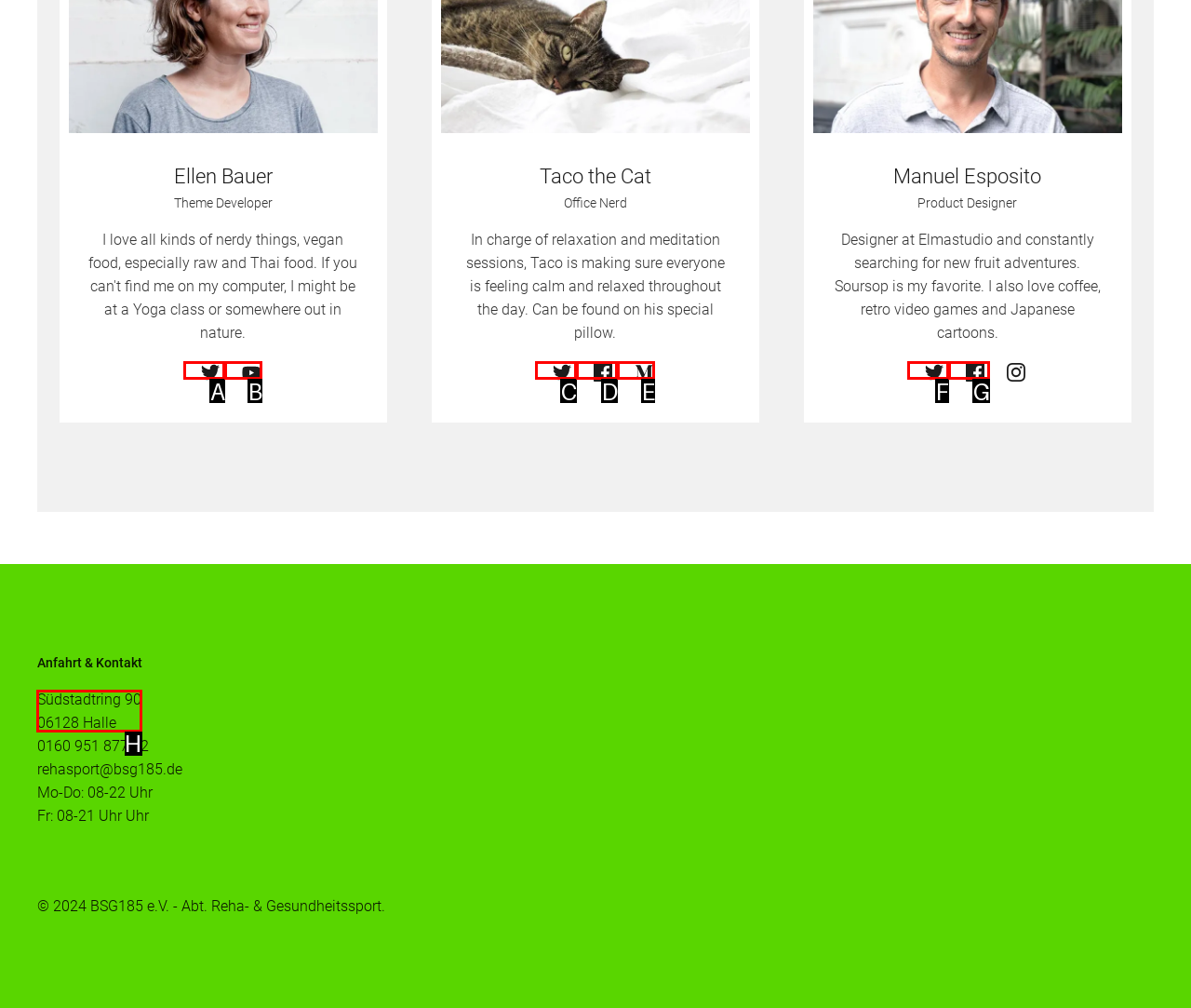Tell me the letter of the correct UI element to click for this instruction: Get the address of Reha- & Gesundheitssport. Answer with the letter only.

H